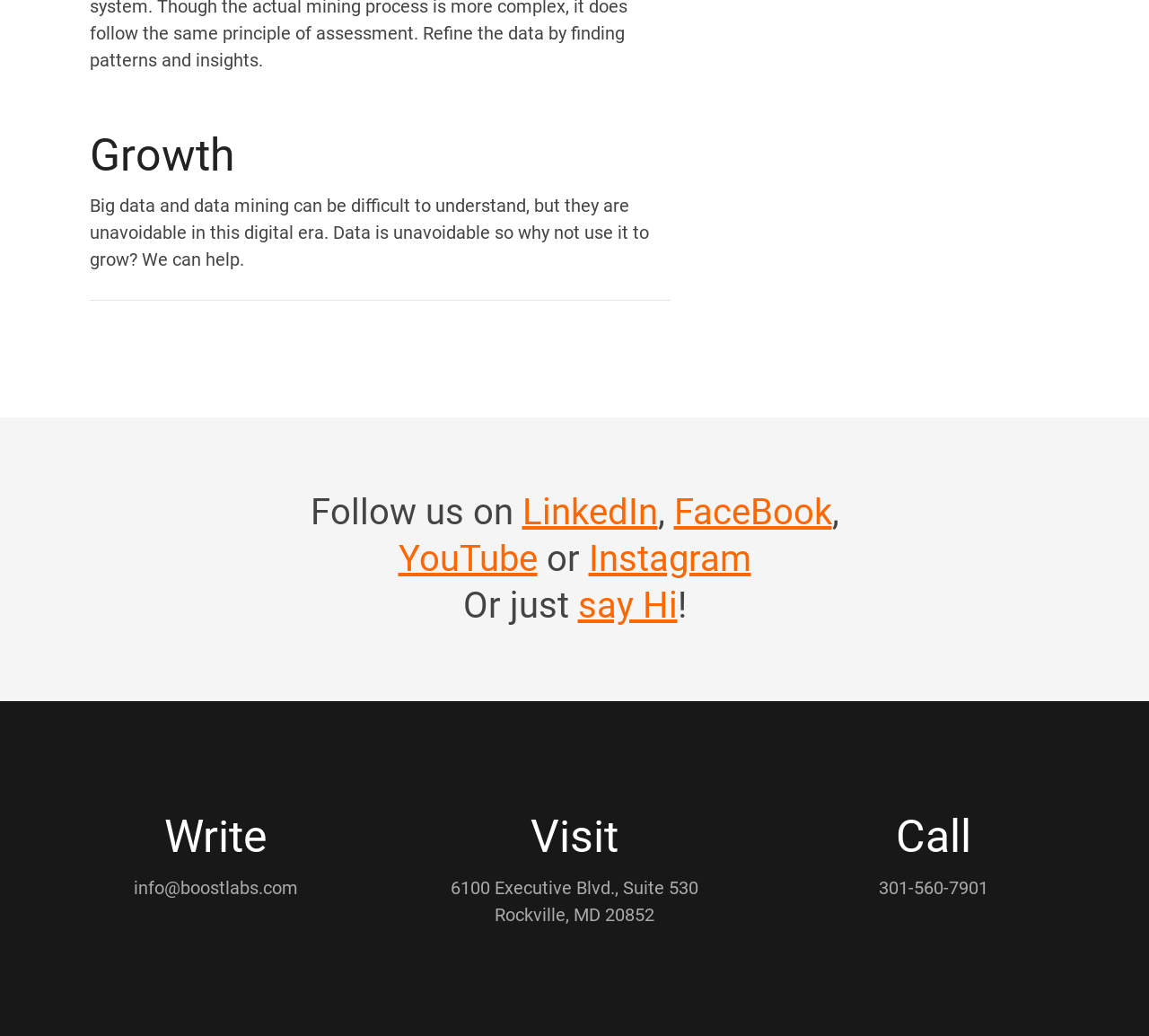What social media platforms can I follow this company on?
Kindly give a detailed and elaborate answer to the question.

The webpage has links to the company's social media profiles on LinkedIn, FaceBook, YouTube, and Instagram, allowing users to follow them on these platforms.